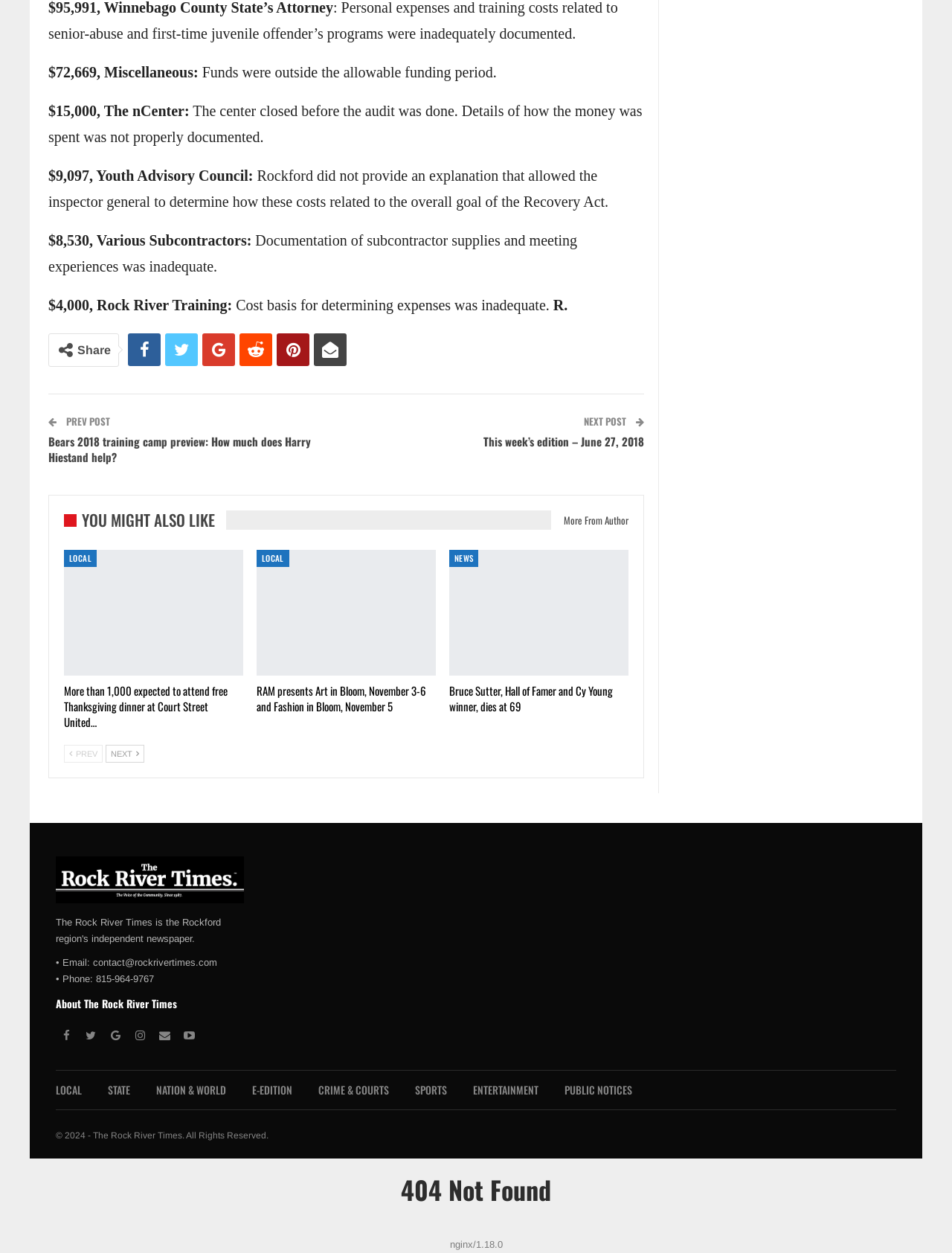Analyze the image and give a detailed response to the question:
What is the total amount of funds mentioned?

The total amount of funds mentioned can be calculated by adding up the amounts mentioned in the text, which are $72,669, $15,000, $9,097, $8,530, and $4,000.